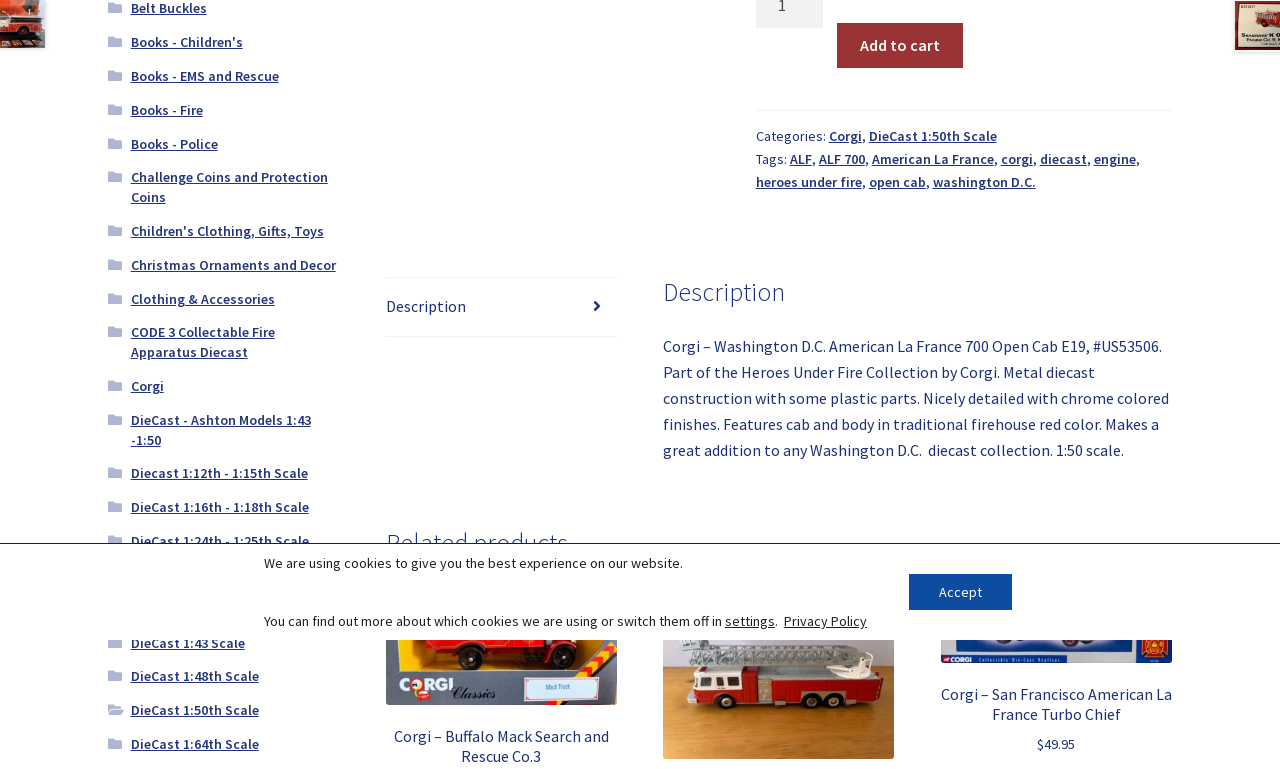Bounding box coordinates are specified in the format (top-left x, top-left y, bottom-right x, bottom-right y). All values are floating point numbers bounded between 0 and 1. Please provide the bounding box coordinate of the region this sentence describes: John McNeillie

None